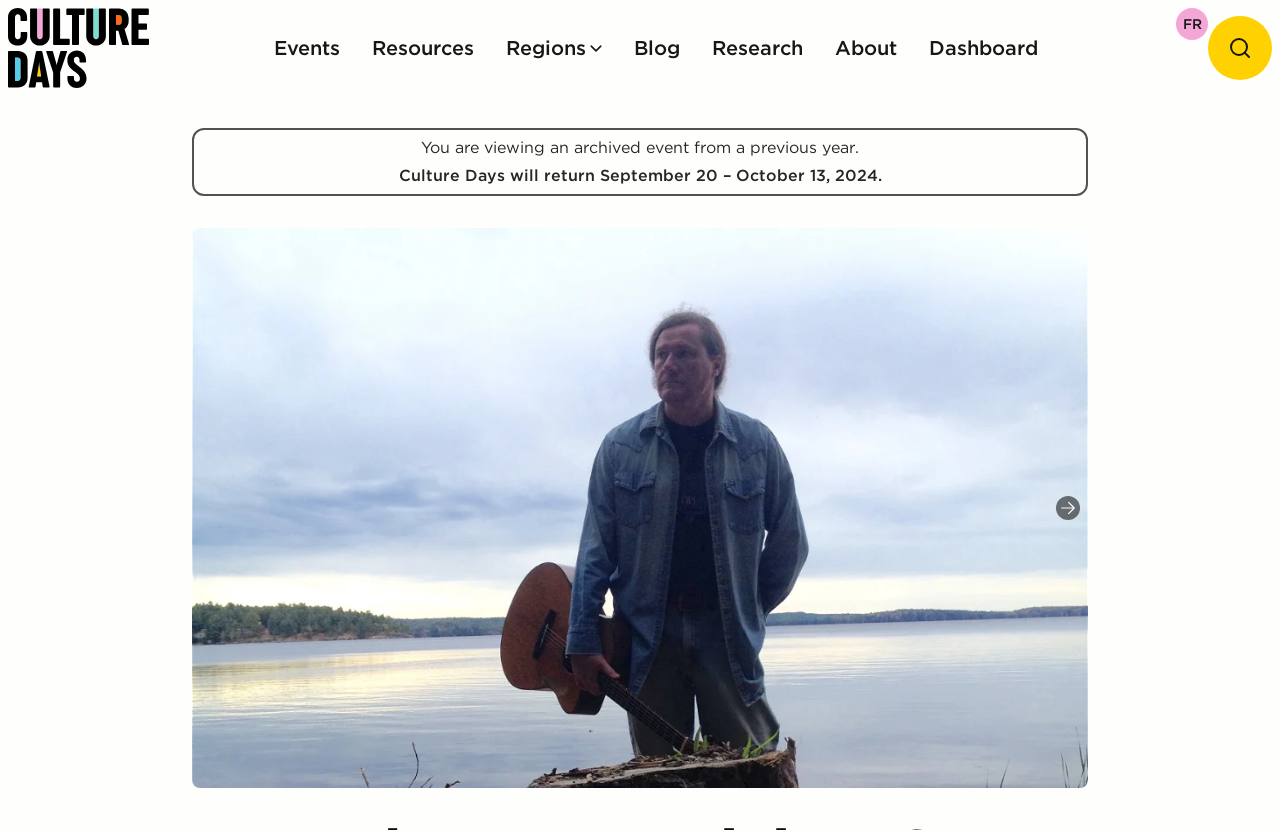Find the bounding box coordinates of the element to click in order to complete the given instruction: "view the next slide."

[0.825, 0.598, 0.844, 0.627]